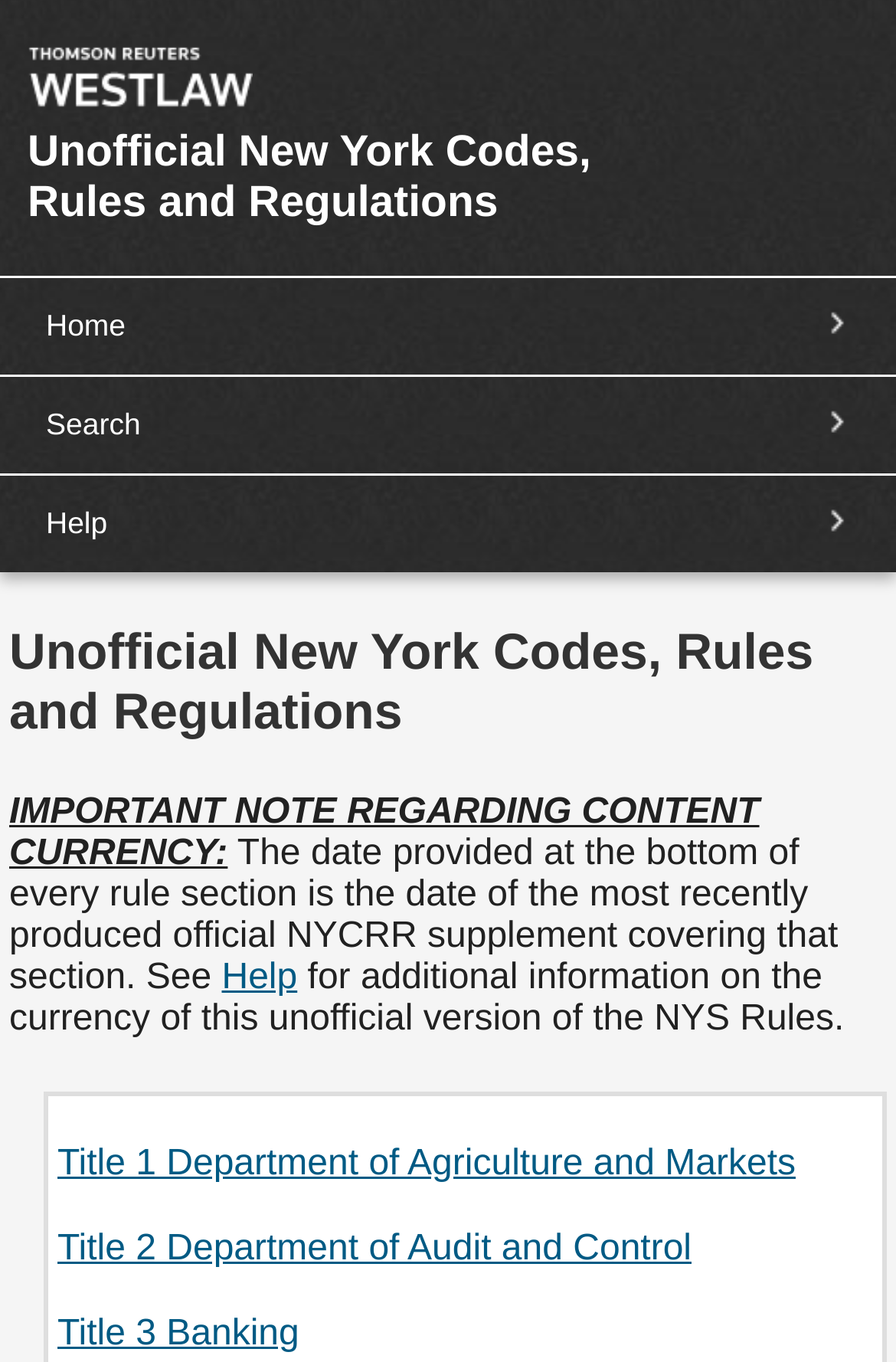Identify and provide the title of the webpage.

Unofficial New York Codes, Rules and Regulations